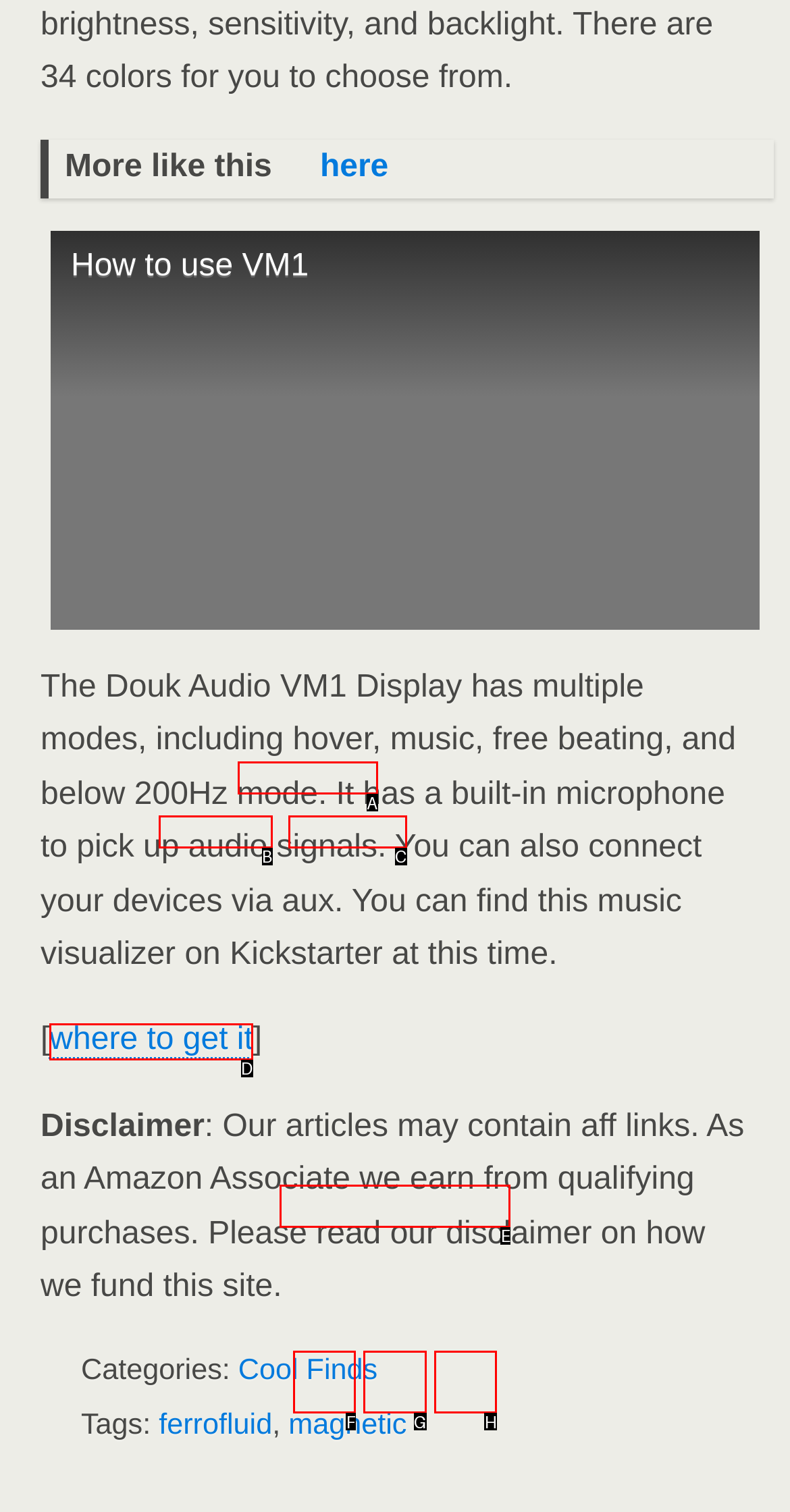Point out the HTML element I should click to achieve the following task: Read more about 'where to get it' Provide the letter of the selected option from the choices.

D